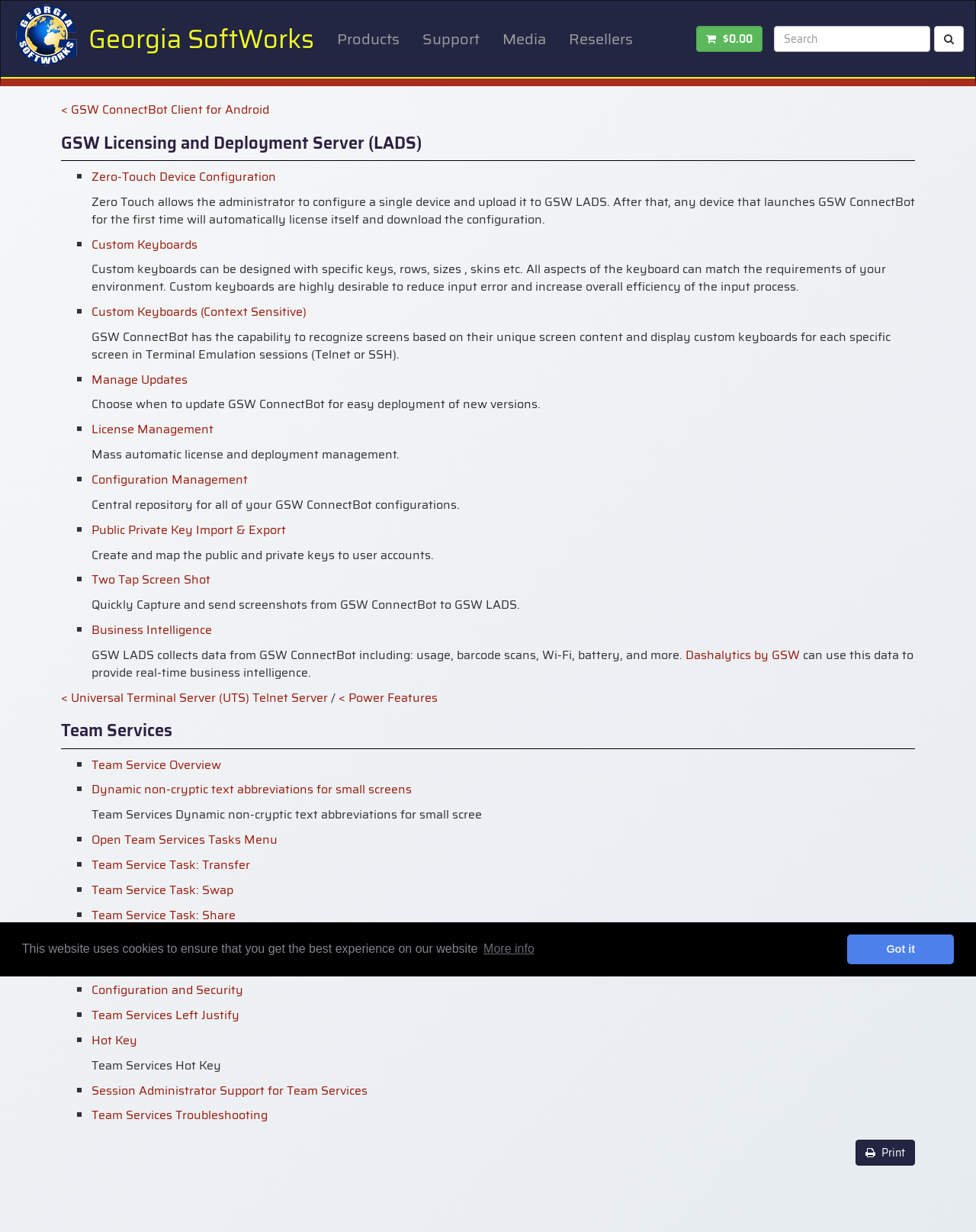Explain the webpage's layout and main content in detail.

This webpage is about Team Services, a collaboration technology feature pack by GSW. At the top, there is a Georgia SoftWorks logo and a navigation menu with links to Products, Support, Media, and Resellers. Below the navigation menu, there is a search bar with a magnifying glass icon.

The main content of the webpage is divided into two sections. The first section describes the features of GSW Licensing and Deployment Server (LADS). It lists several features, including Zero-Touch Device Configuration, Custom Keyboards, Manage Updates, License Management, Configuration Management, Public Private Key Import & Export, Two Tap Screen Shot, and Business Intelligence. Each feature is described in a brief paragraph.

The second section is about Team Services. It lists several features, including Team Service Overview, Dynamic non-cryptic text abbreviations for small screens, Open Team Services Tasks Menu, Team Service Task: Transfer, and Team Service Task: Swap. Each feature is described in a brief paragraph.

At the bottom of the page, there is a cookie consent dialog with a link to learn more about cookies and a button to dismiss the message.